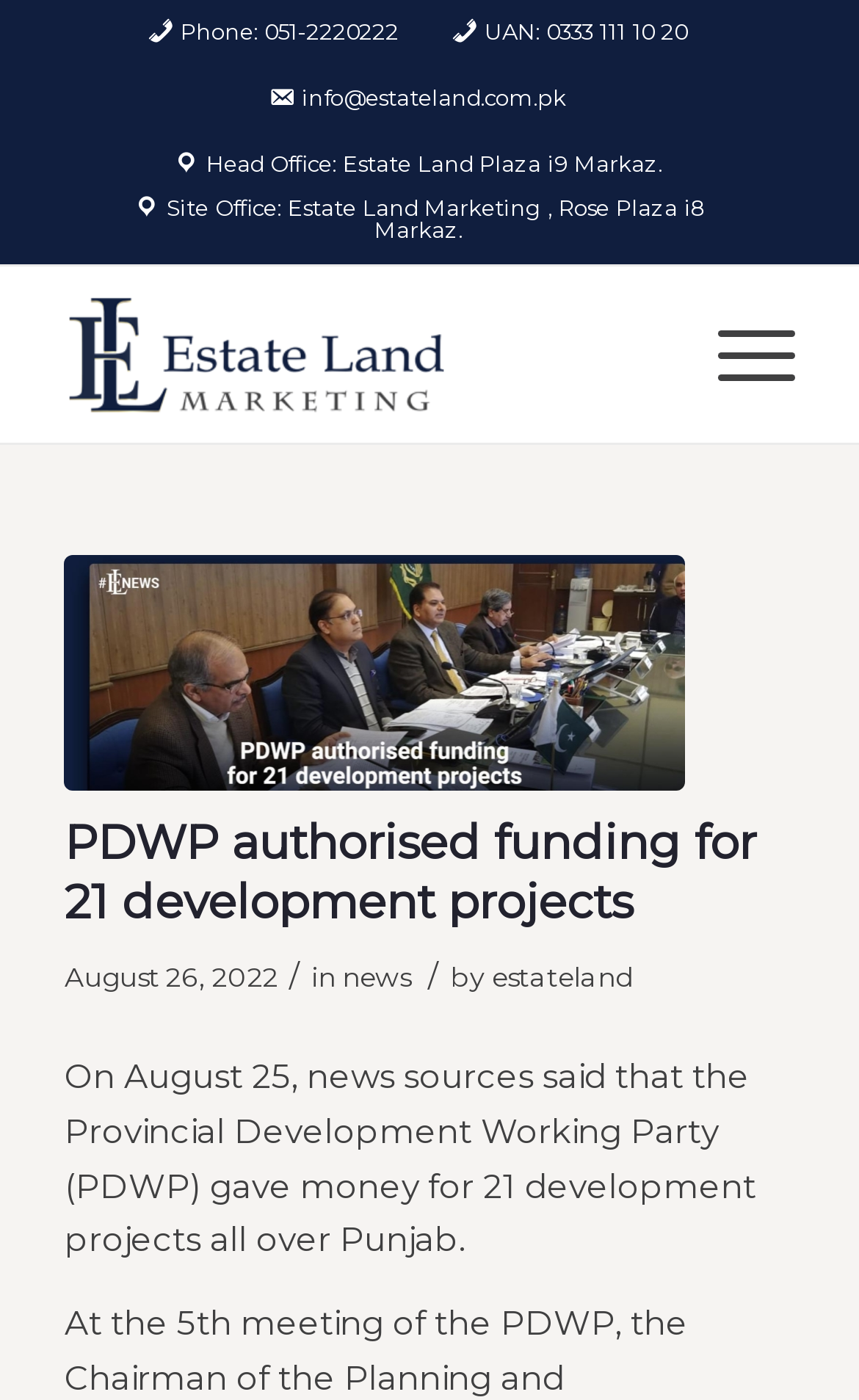Can you determine the bounding box coordinates of the area that needs to be clicked to fulfill the following instruction: "View Lonafarnib 75 Mg Capsule details"?

None